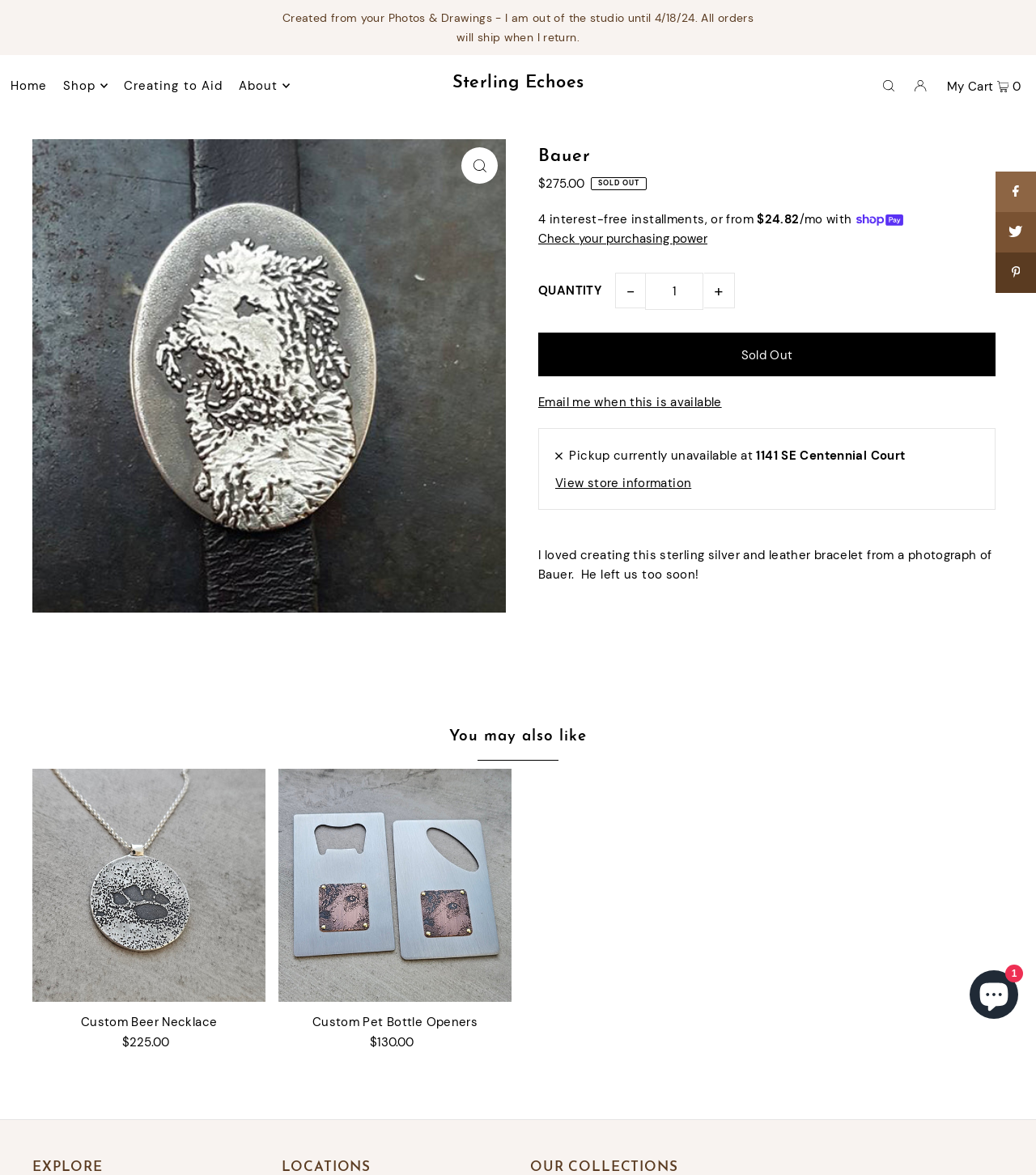Could you find the bounding box coordinates of the clickable area to complete this instruction: "View store information"?

[0.536, 0.404, 0.667, 0.418]